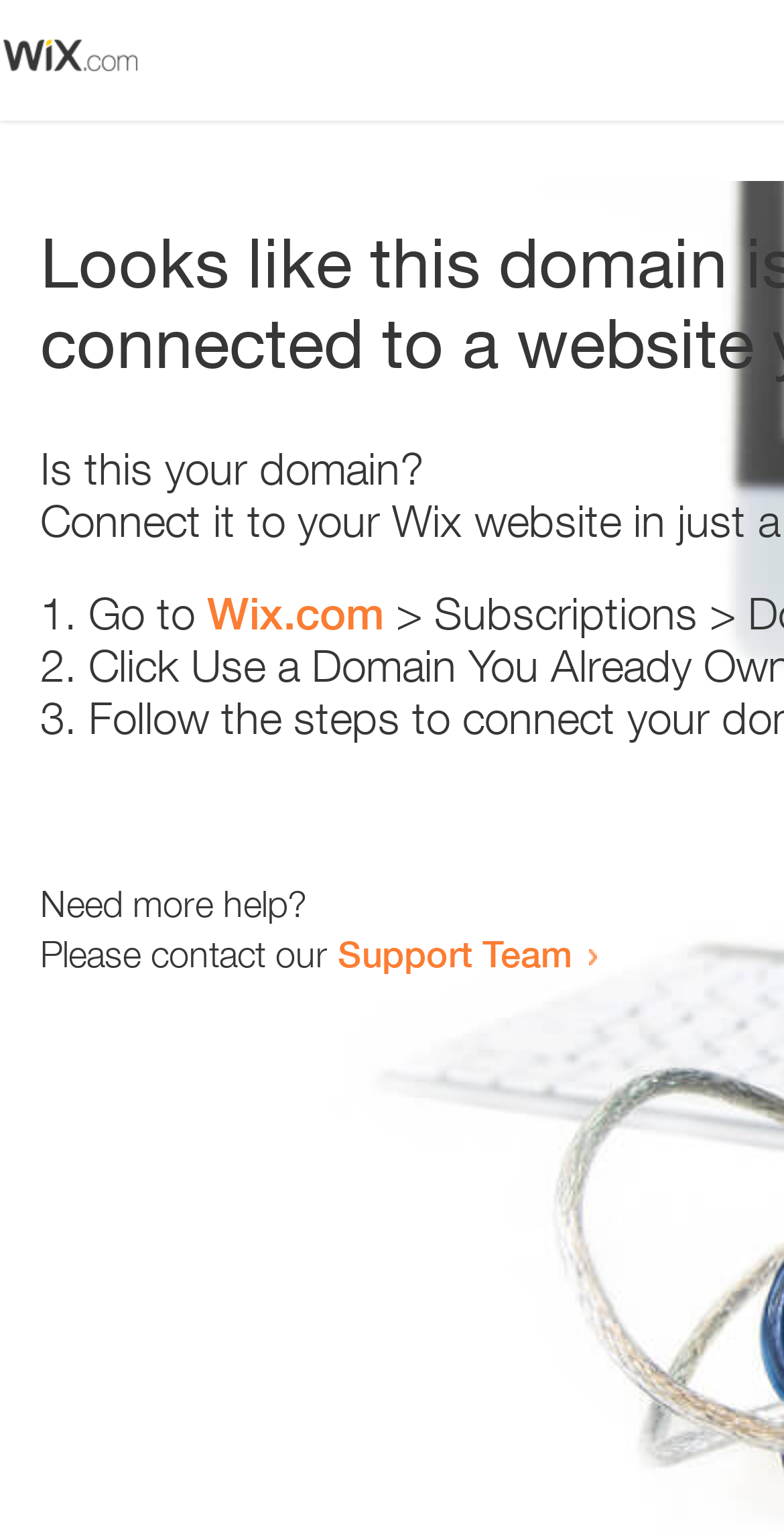Identify and generate the primary title of the webpage.

Looks like this domain isn't
connected to a website yet